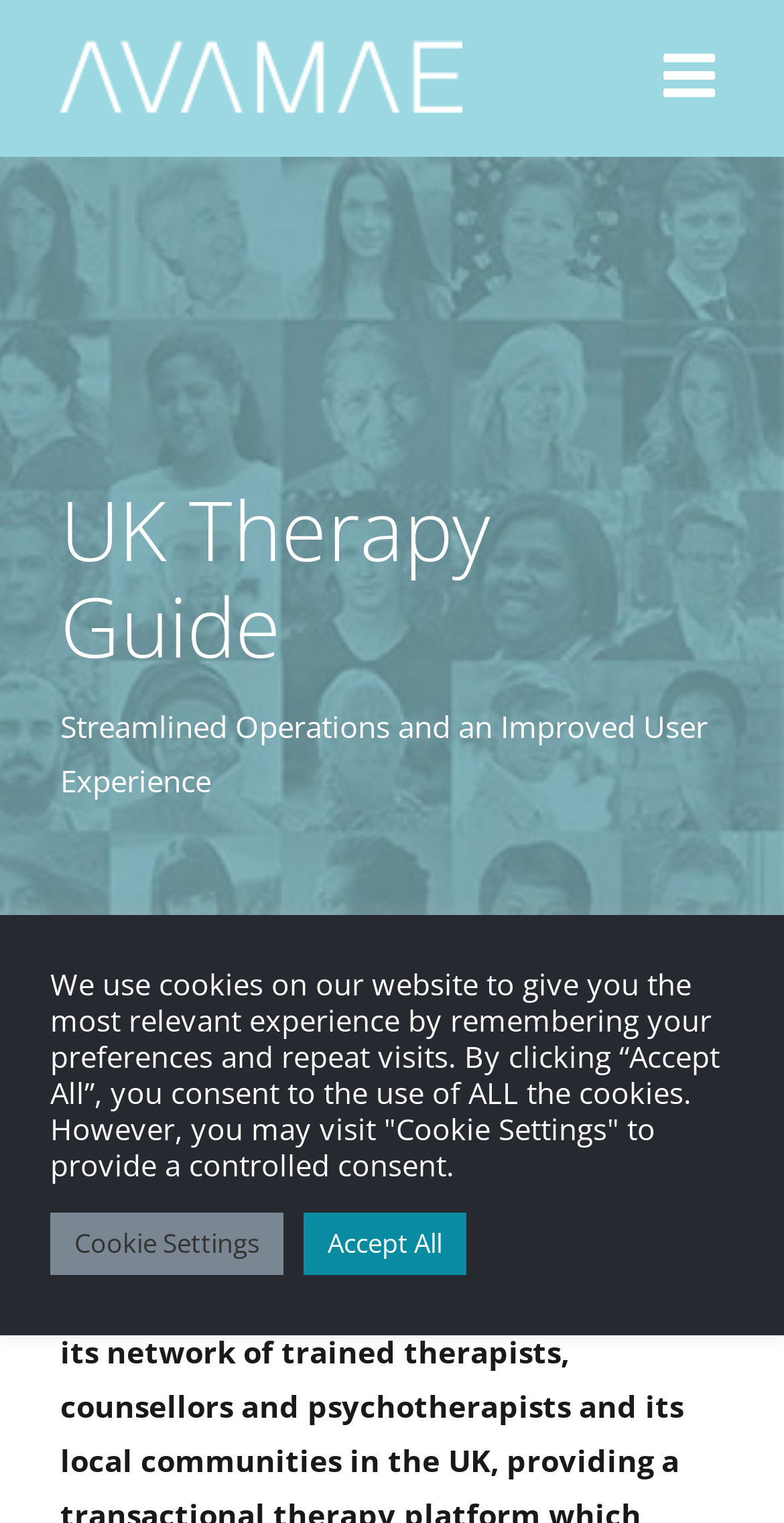Predict the bounding box for the UI component with the following description: "Accept All".

[0.387, 0.796, 0.595, 0.837]